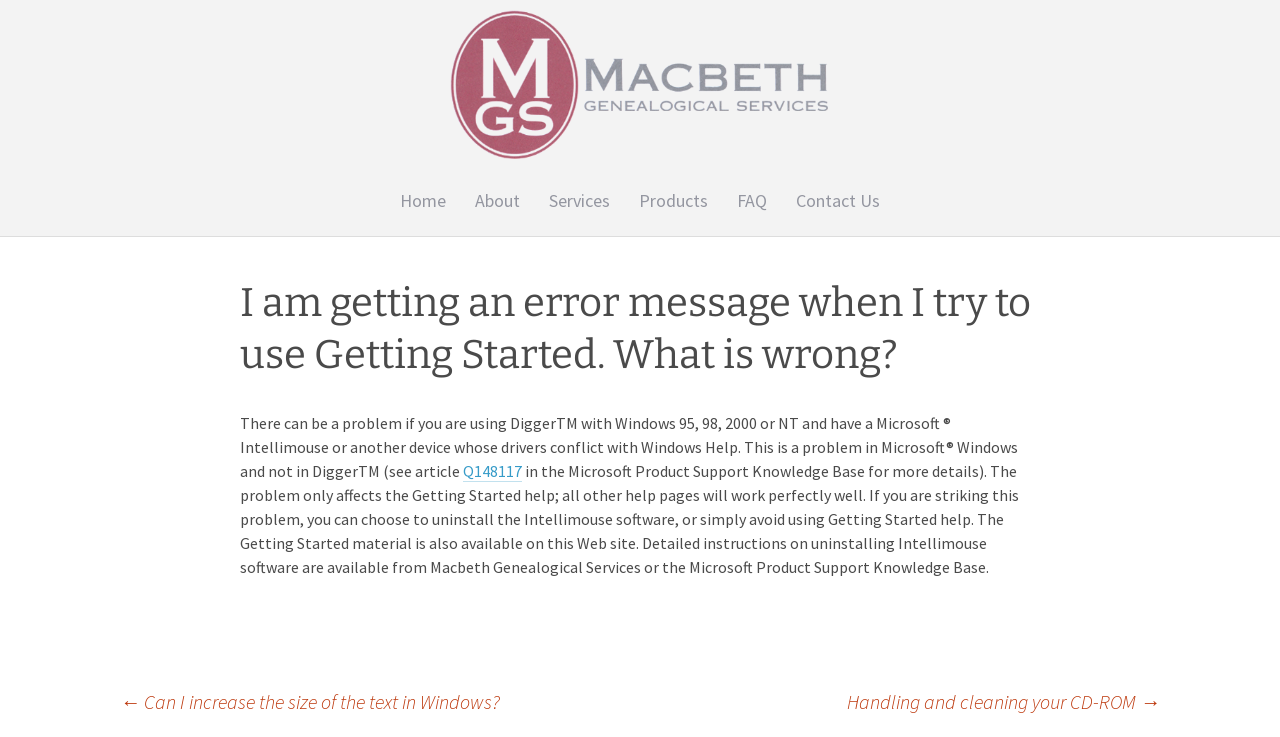What is the name of the company providing genealogical services?
Based on the image, provide a one-word or brief-phrase response.

Macbeth Genealogical Services